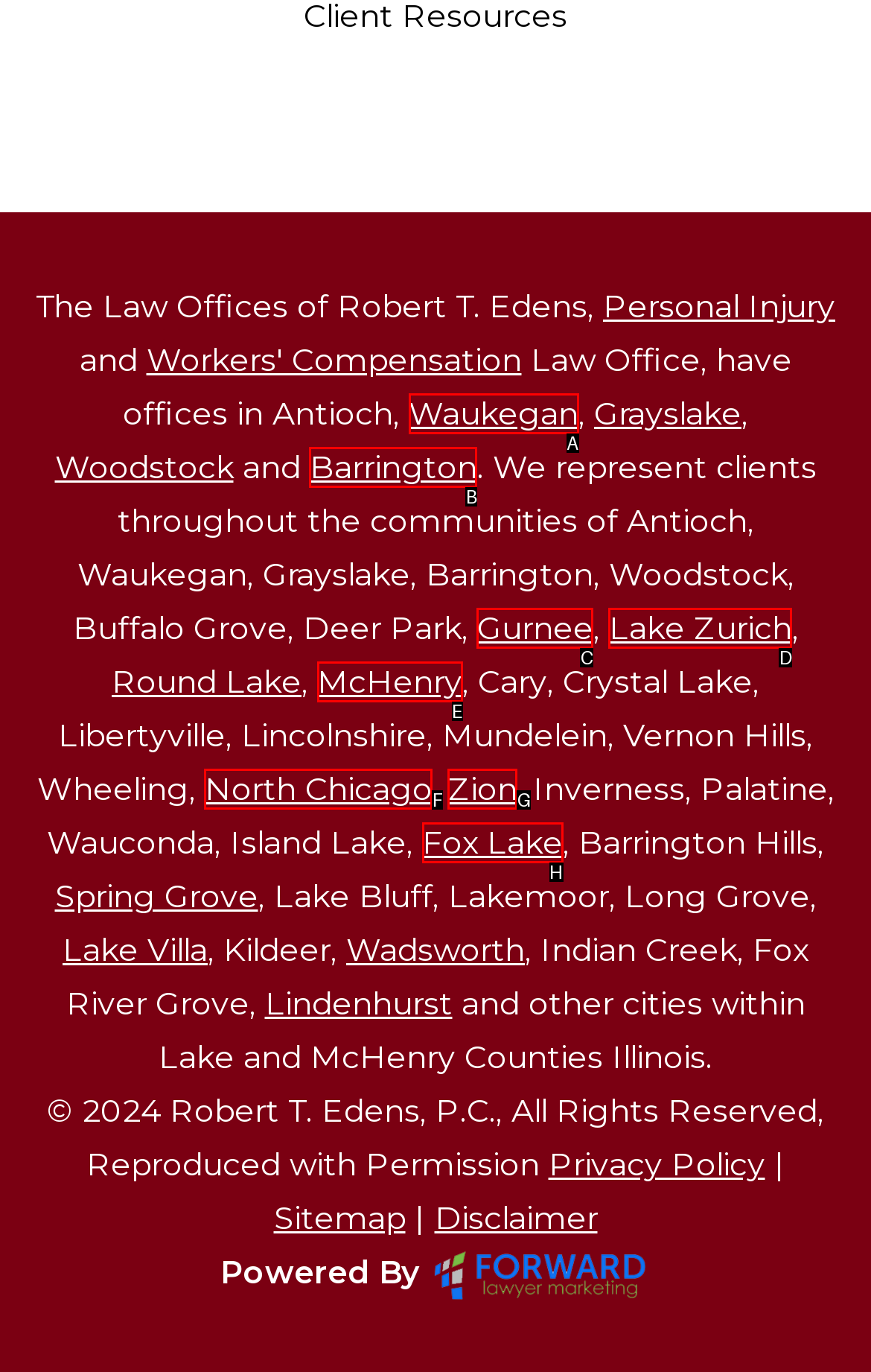Identify the letter of the UI element that corresponds to: Zion
Respond with the letter of the option directly.

G